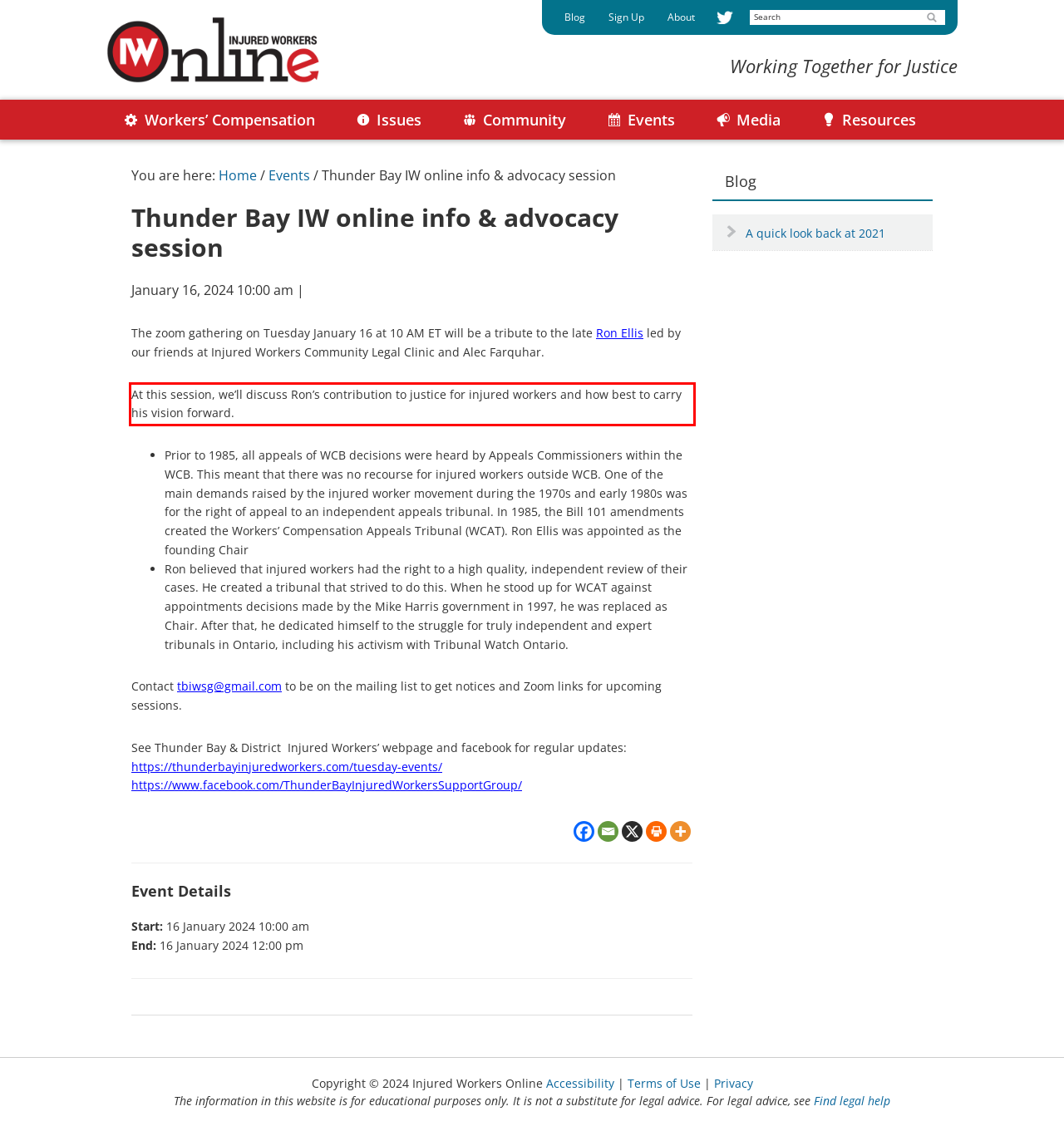Please recognize and transcribe the text located inside the red bounding box in the webpage image.

At this session, we’ll discuss Ron’s contribution to justice for injured workers and how best to carry his vision forward.